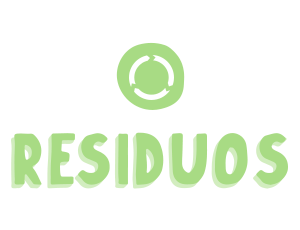Please give a short response to the question using one word or a phrase:
What does the circular icon represent?

Cyclical nature